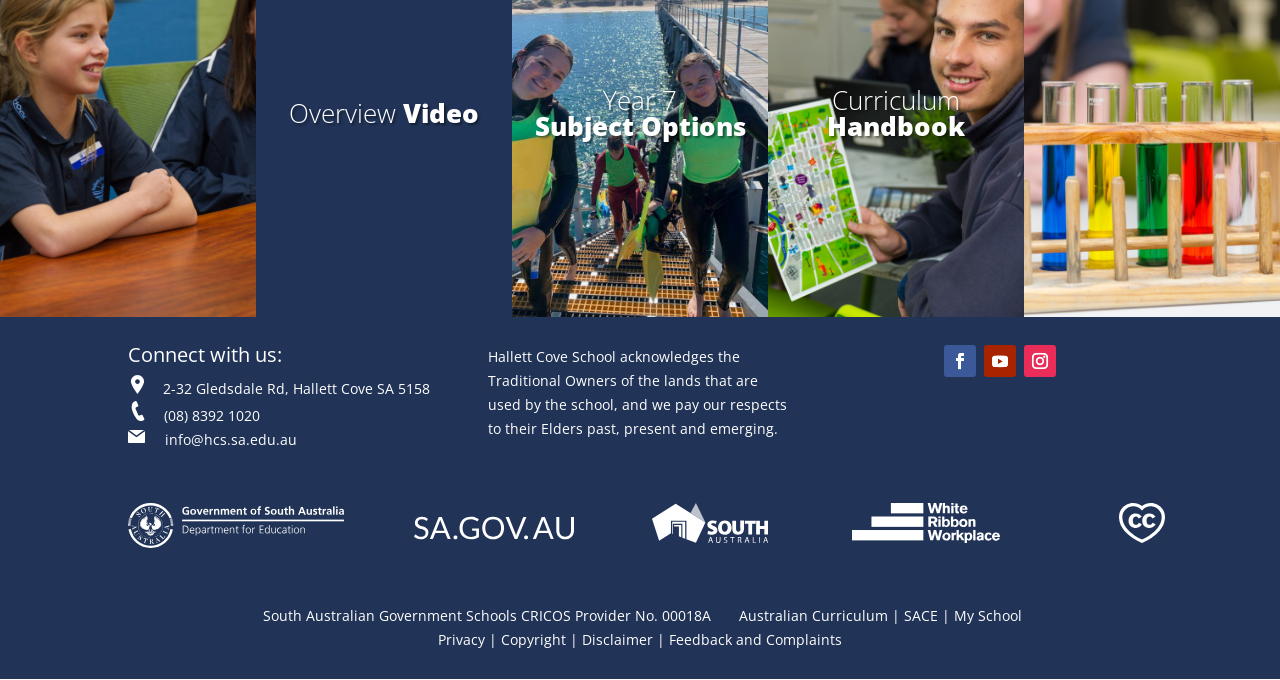Using the provided description (08) 8392 1020, find the bounding box coordinates for the UI element. Provide the coordinates in (top-left x, top-left y, bottom-right x, bottom-right y) format, ensuring all values are between 0 and 1.

[0.128, 0.597, 0.203, 0.625]